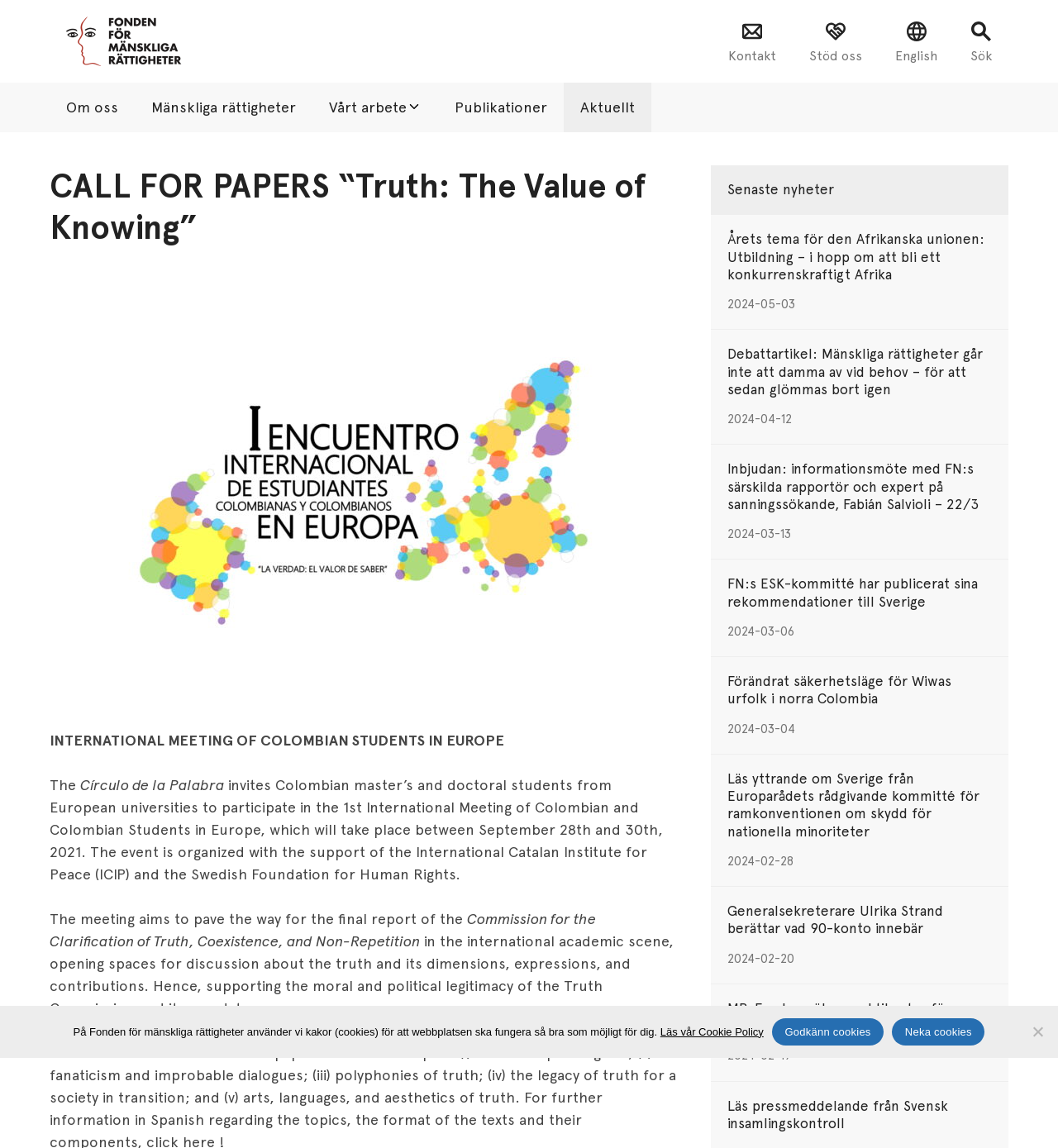Please identify the bounding box coordinates of the element that needs to be clicked to execute the following command: "Click the 'Publikationer' link". Provide the bounding box using four float numbers between 0 and 1, formatted as [left, top, right, bottom].

[0.414, 0.072, 0.533, 0.115]